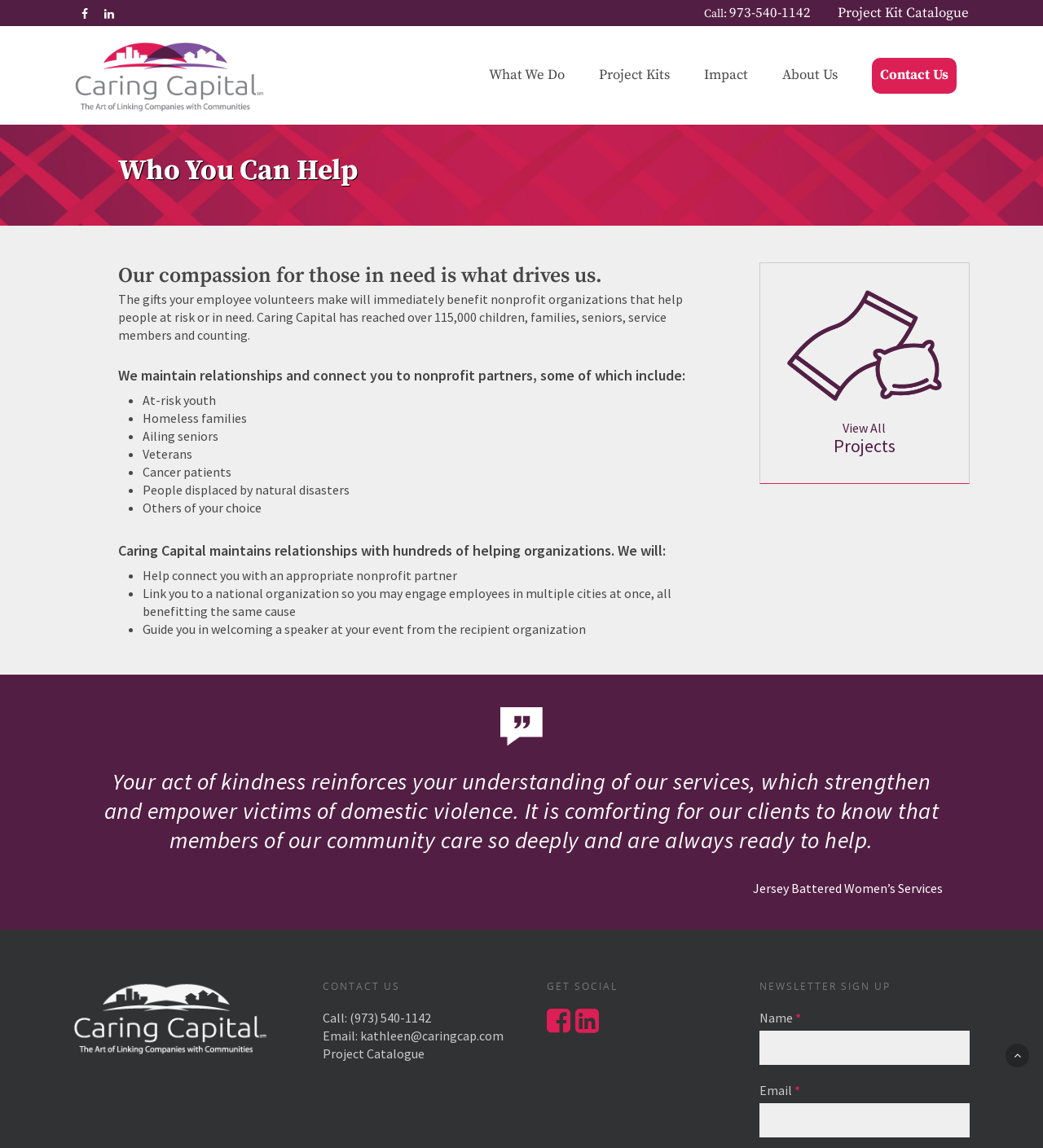Provide the bounding box coordinates, formatted as (top-left x, top-left y, bottom-right x, bottom-right y), with all values being floating point numbers between 0 and 1. Identify the bounding box of the UI element that matches the description: parent_node: Name * name="ninja_forms_field_15"

[0.728, 0.898, 0.93, 0.927]